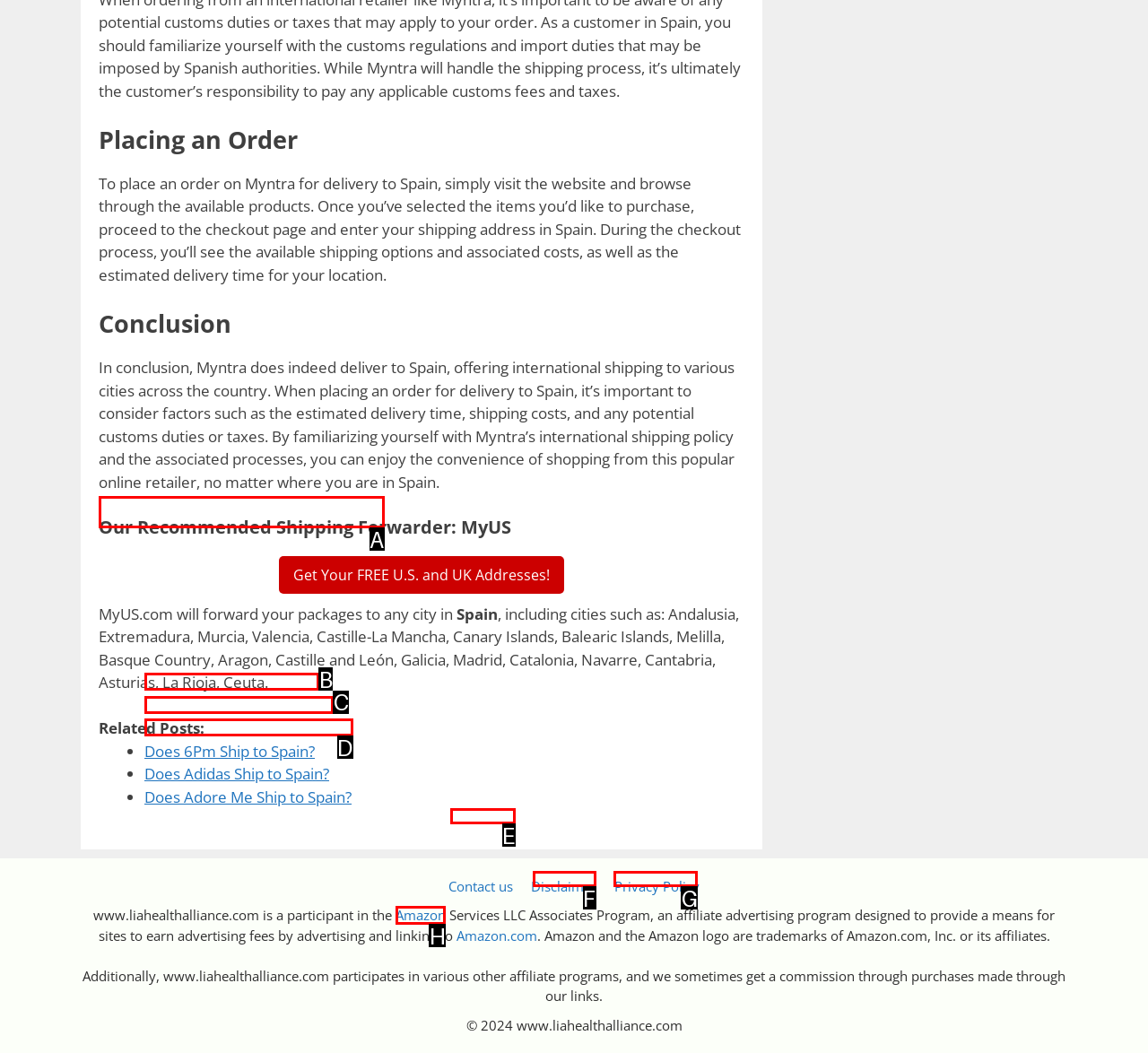What option should you select to complete this task: Click 'Amazon'? Indicate your answer by providing the letter only.

H